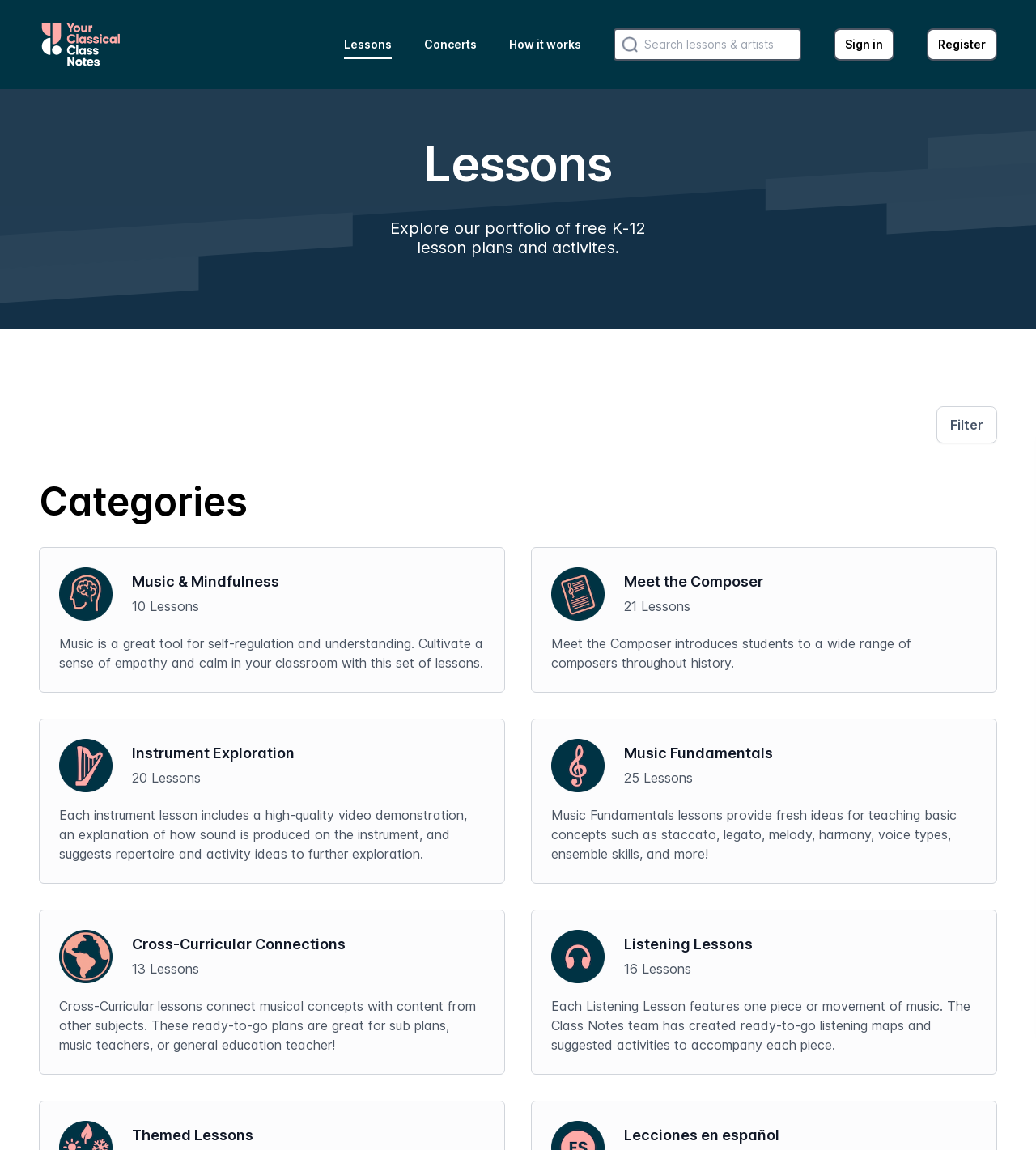Determine the bounding box coordinates of the region to click in order to accomplish the following instruction: "Filter lessons". Provide the coordinates as four float numbers between 0 and 1, specifically [left, top, right, bottom].

[0.904, 0.353, 0.962, 0.386]